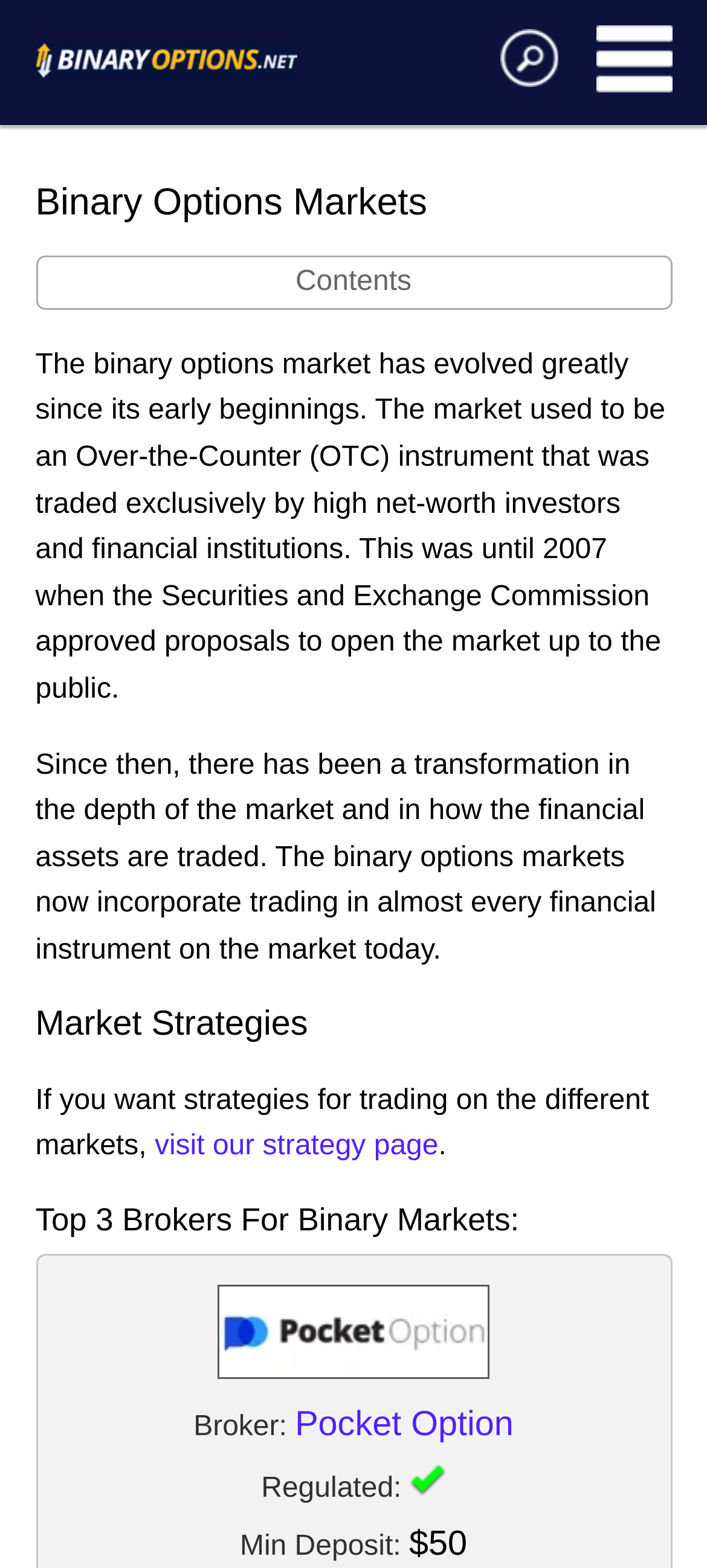Determine the bounding box coordinates of the area to click in order to meet this instruction: "open navigation menu".

[0.843, 0.008, 0.95, 0.066]